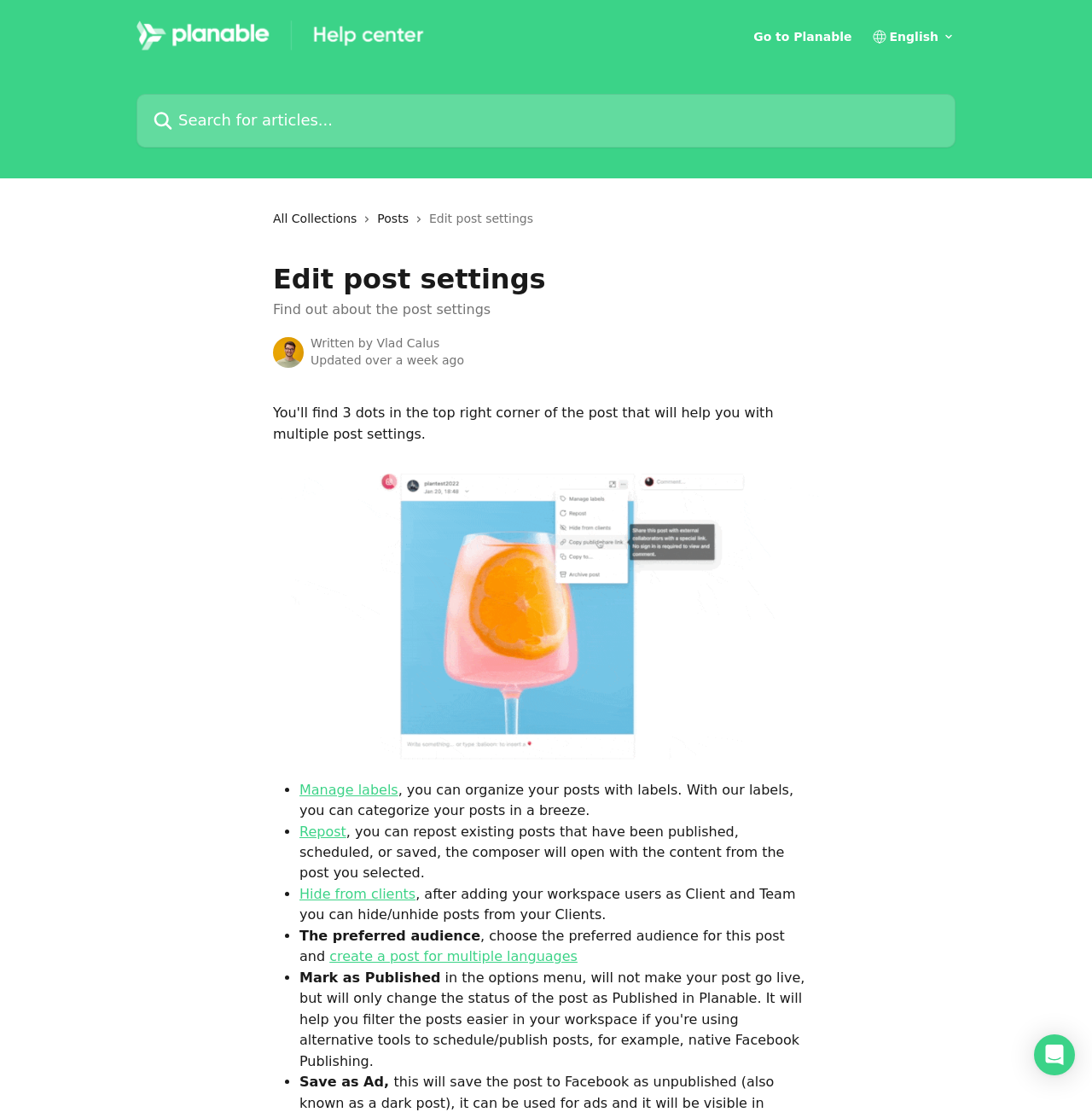Find the bounding box coordinates of the element I should click to carry out the following instruction: "Manage labels".

[0.274, 0.699, 0.365, 0.713]